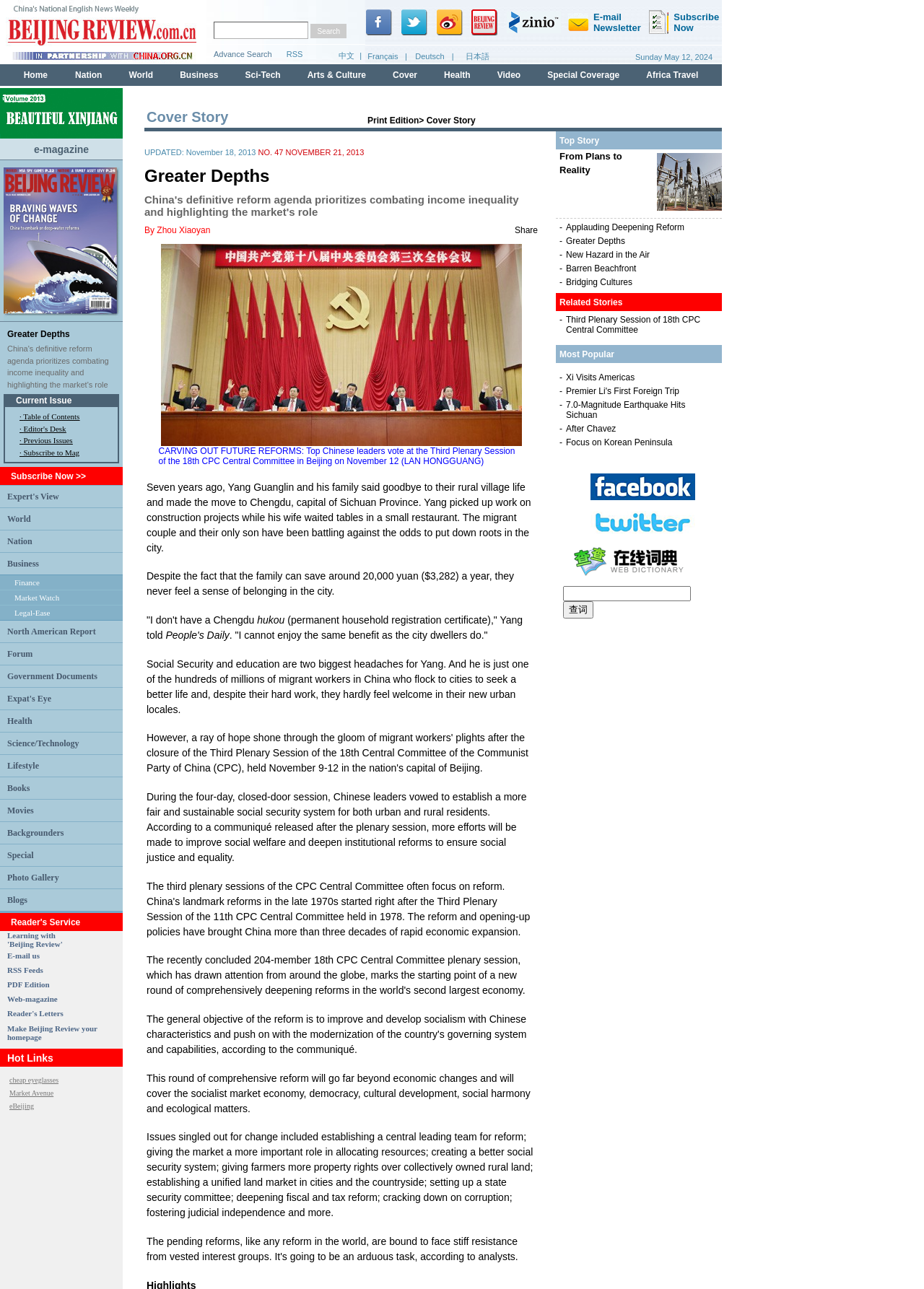Pinpoint the bounding box coordinates for the area that should be clicked to perform the following instruction: "Subscribe now".

[0.012, 0.365, 0.093, 0.373]